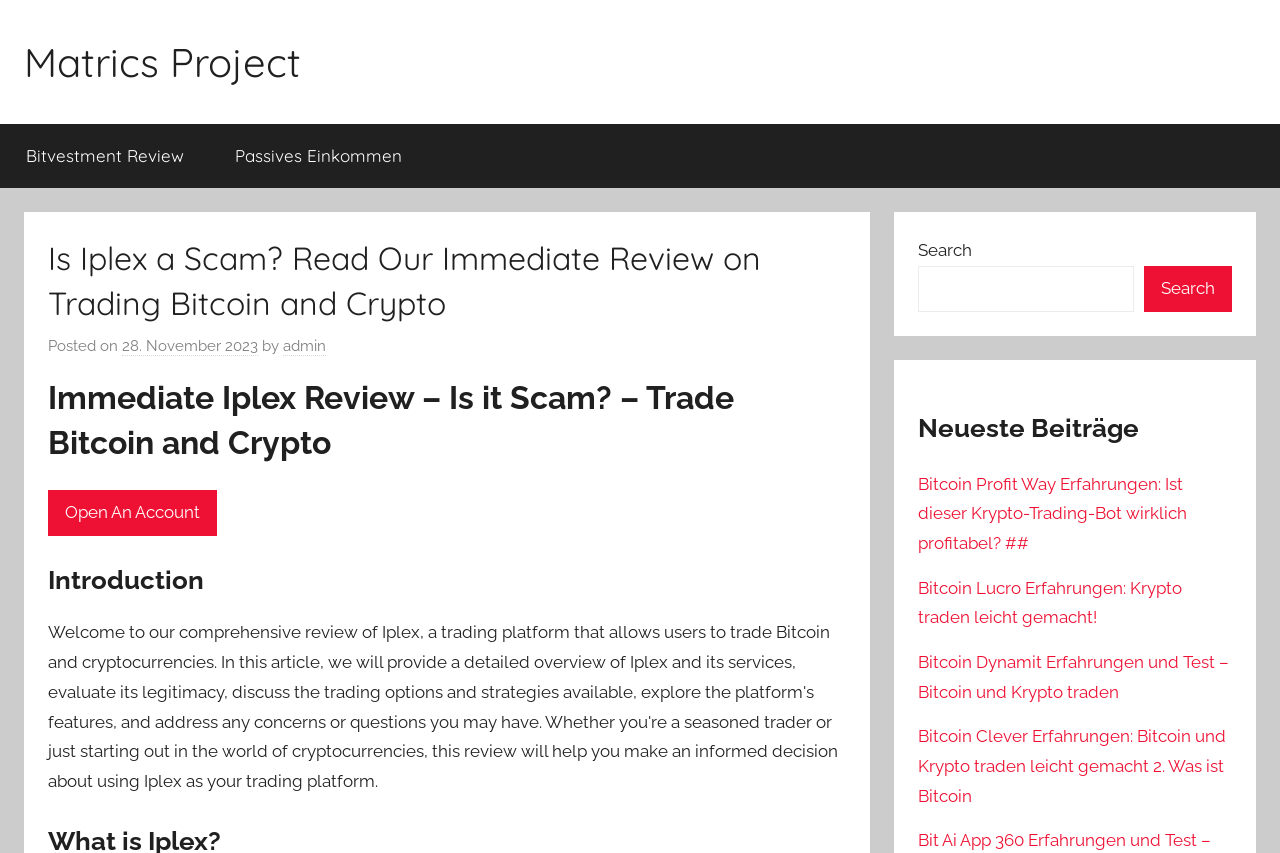What is the date of the latest article?
Based on the image, give a concise answer in the form of a single word or short phrase.

28. November 2023